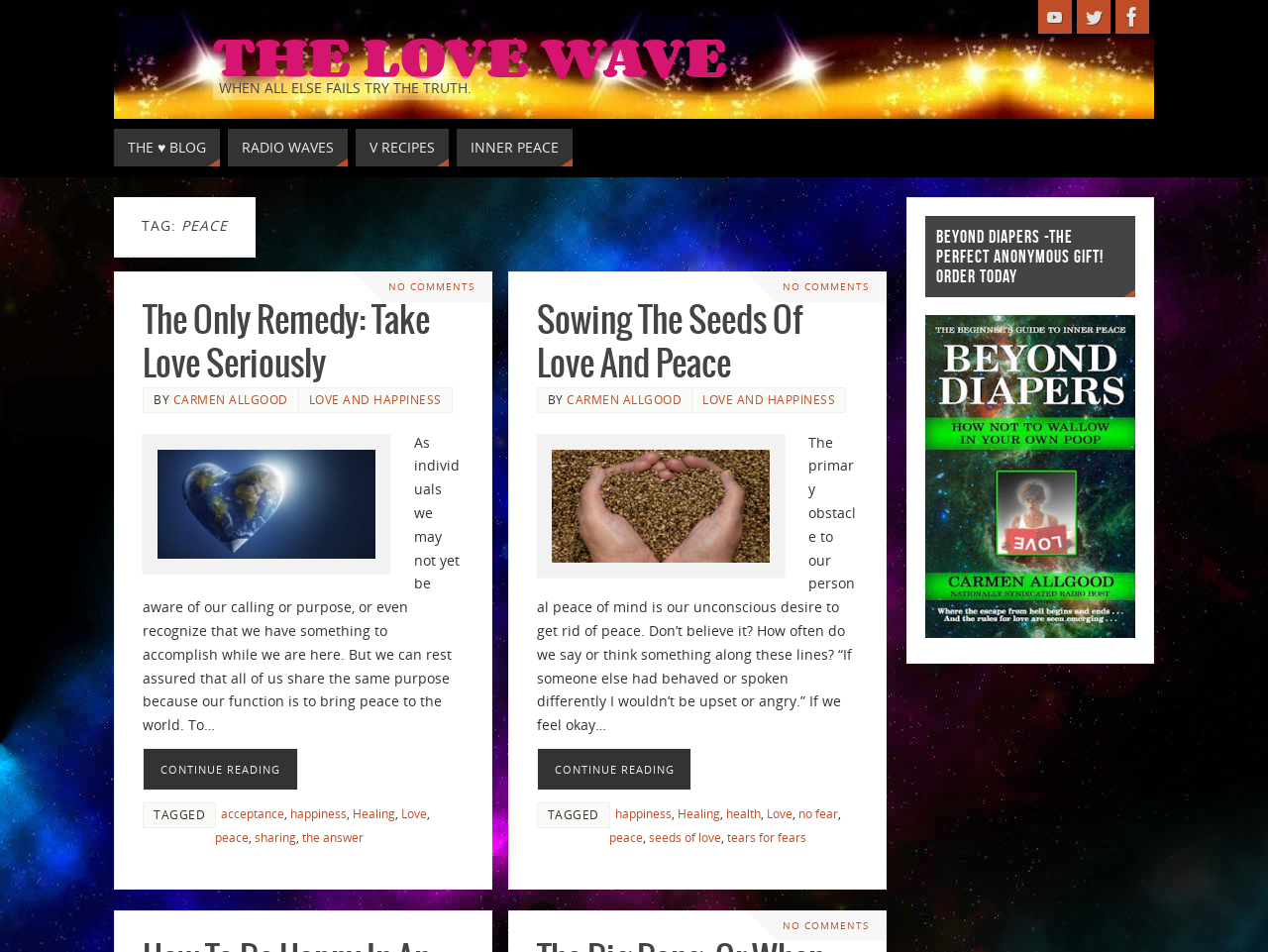Please identify the bounding box coordinates of the area that needs to be clicked to follow this instruction: "Read THE ONLY REMEDY: TAKE LOVE SERIOUSLY".

[0.112, 0.315, 0.366, 0.407]